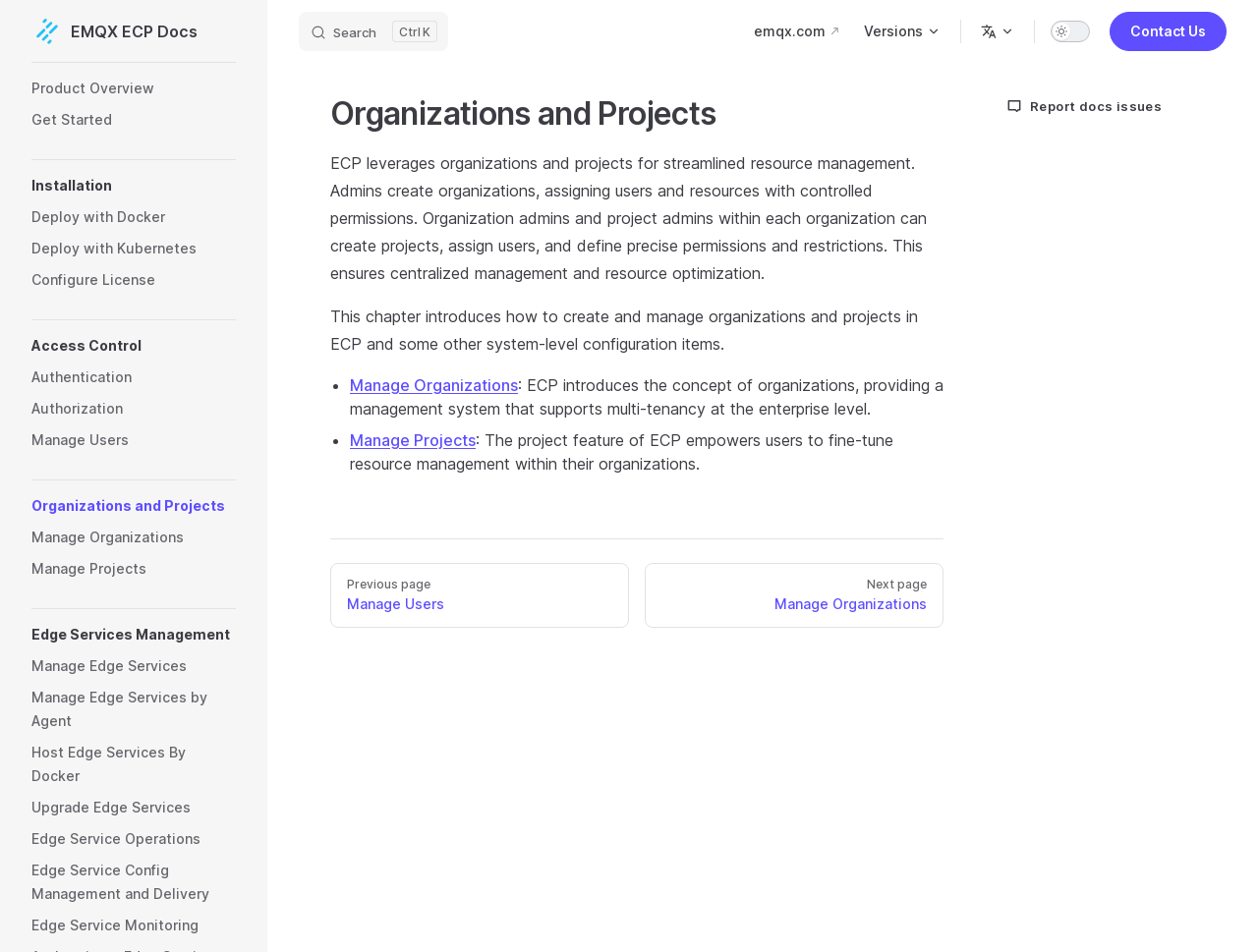Carefully examine the image and provide an in-depth answer to the question: What is the benefit of using ECP for resource management?

The webpage suggests that ECP ensures centralized management and resource optimization, which is a benefit of using ECP for resource management.